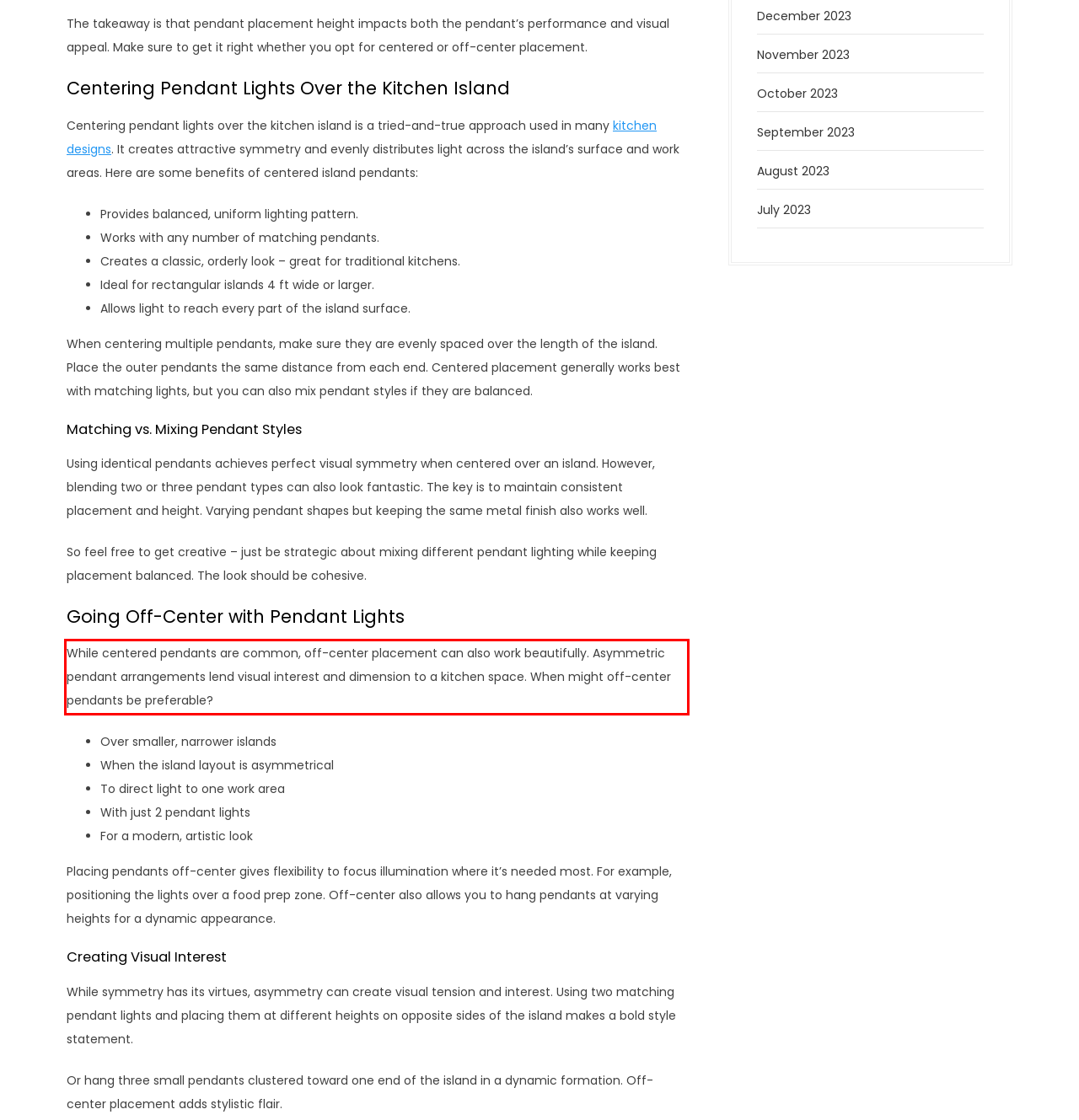Look at the webpage screenshot and recognize the text inside the red bounding box.

While centered pendants are common, off-center placement can also work beautifully. Asymmetric pendant arrangements lend visual interest and dimension to a kitchen space. When might off-center pendants be preferable?